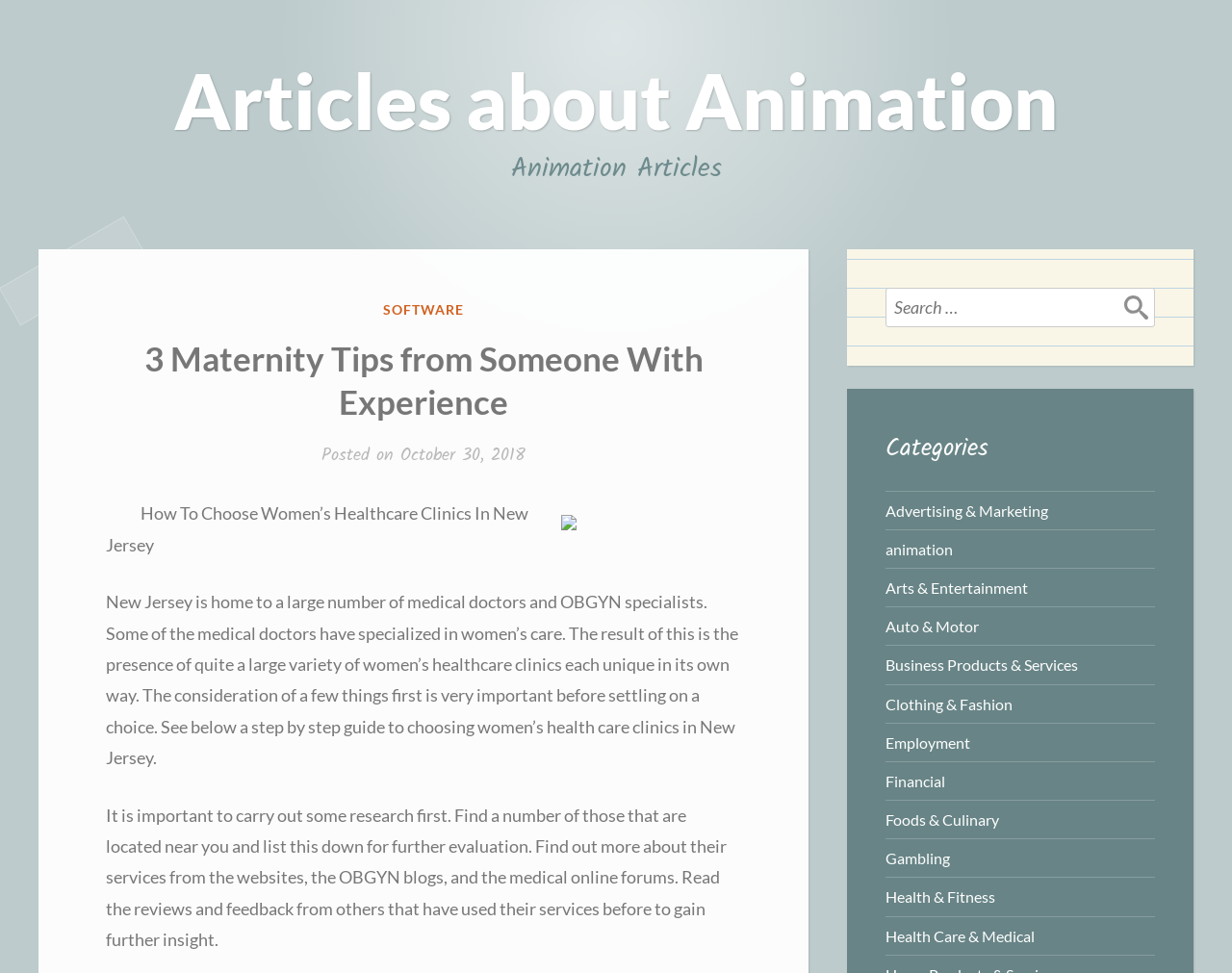What is the purpose of the search box?
Give a thorough and detailed response to the question.

I inferred the purpose of the search box by looking at its location on the webpage, which is near the categories section. The search box has a label 'Search for:' and a button 'Search', indicating that it is used to search for articles or content on the website.